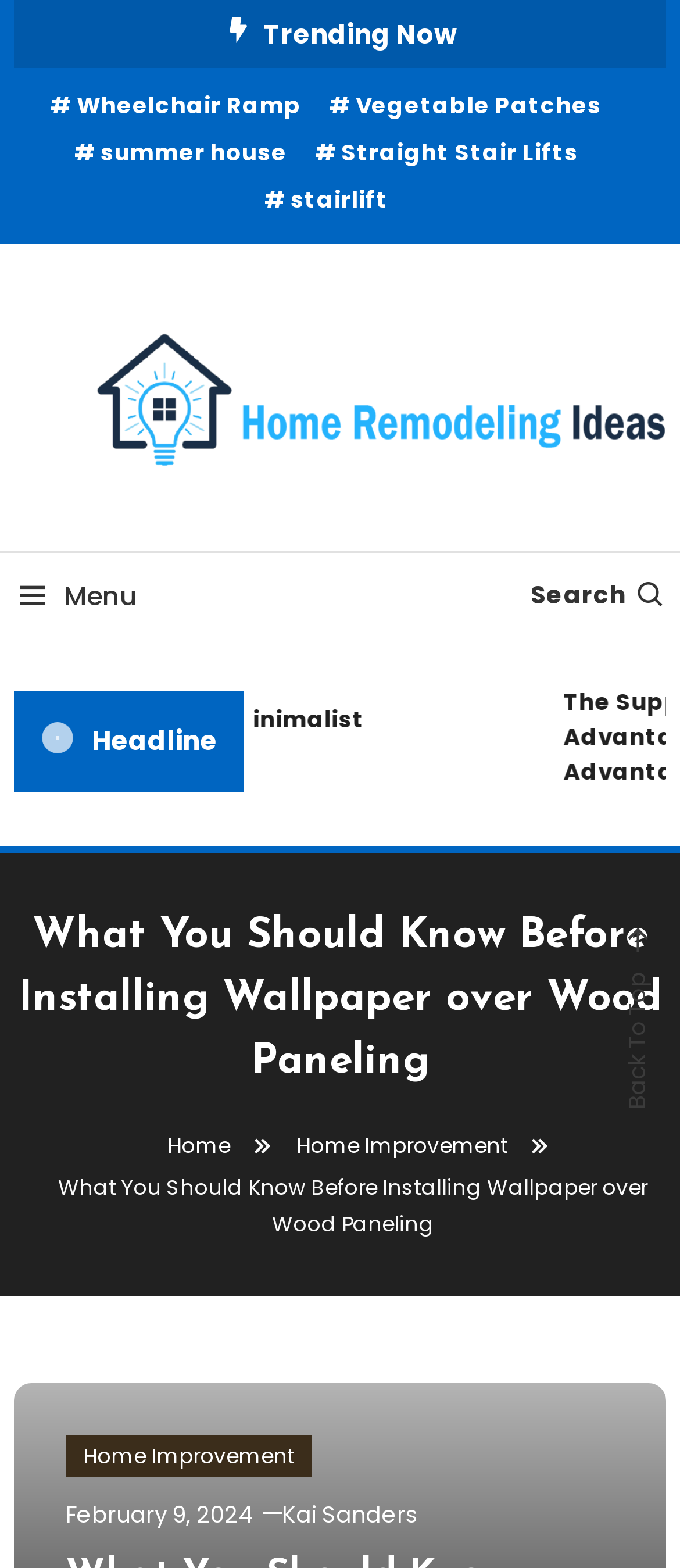Determine the bounding box coordinates of the element's region needed to click to follow the instruction: "Click on Trending Now". Provide these coordinates as four float numbers between 0 and 1, formatted as [left, top, right, bottom].

[0.387, 0.01, 0.672, 0.033]